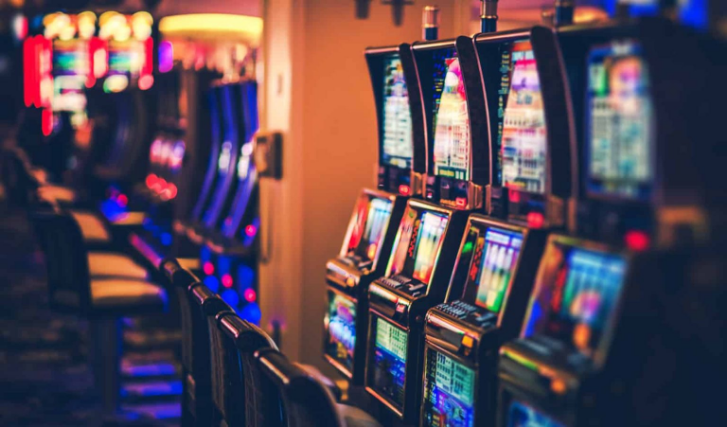What is the purpose of the machines in the image?
Analyze the image and provide a thorough answer to the question.

The machines are designed for patrons to engage with, hoping to win a jackpot, which implies that their purpose is for gaming and entertainment in a casino setting.